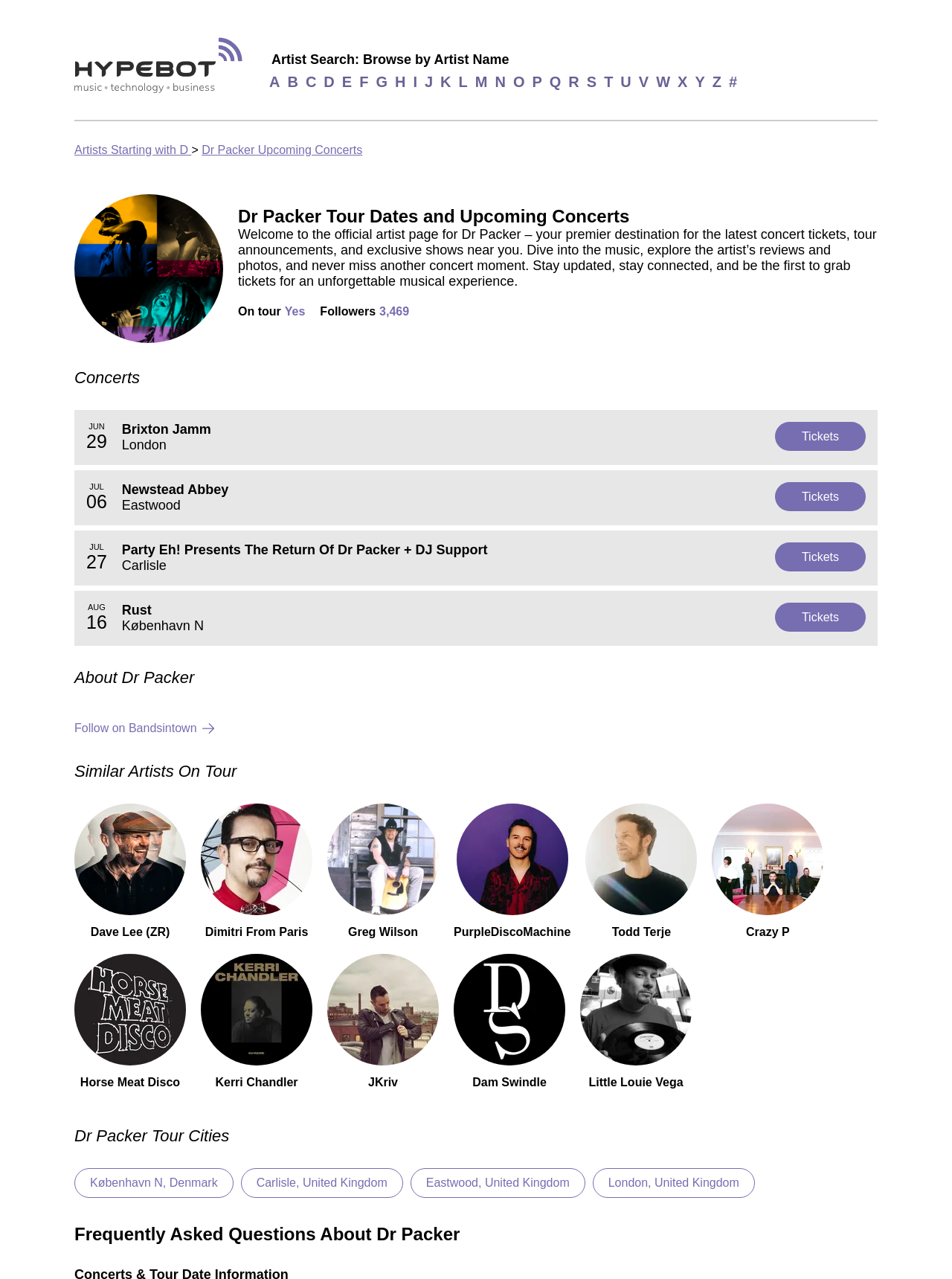Find the bounding box coordinates of the clickable area that will achieve the following instruction: "Browse artists starting with D".

[0.078, 0.112, 0.201, 0.122]